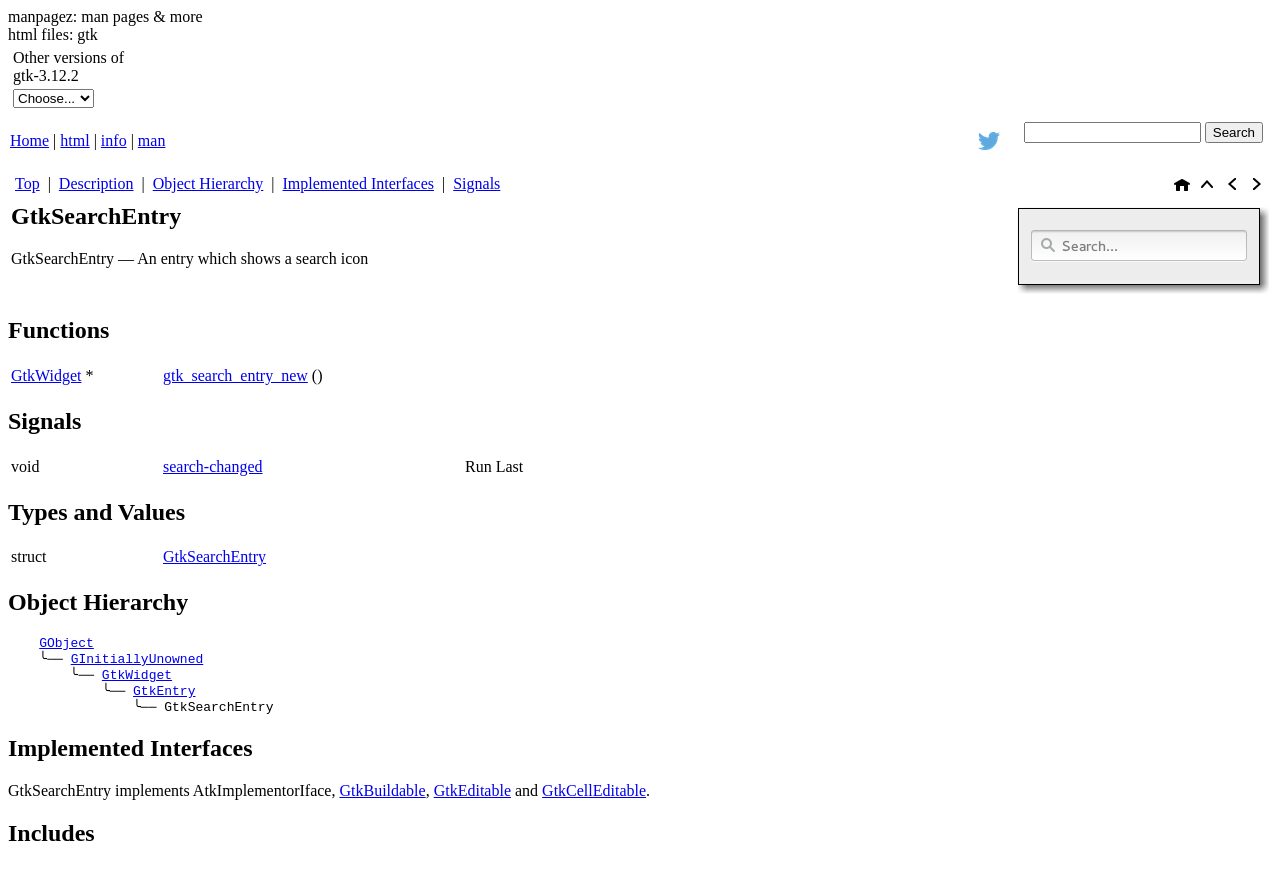How many tables are there in the webpage?
Please elaborate on the answer to the question with detailed information.

There are four tables in the webpage, which are located in the 'Navigation header', 'Functions', 'Signals', and 'Types and Values' sections, respectively.